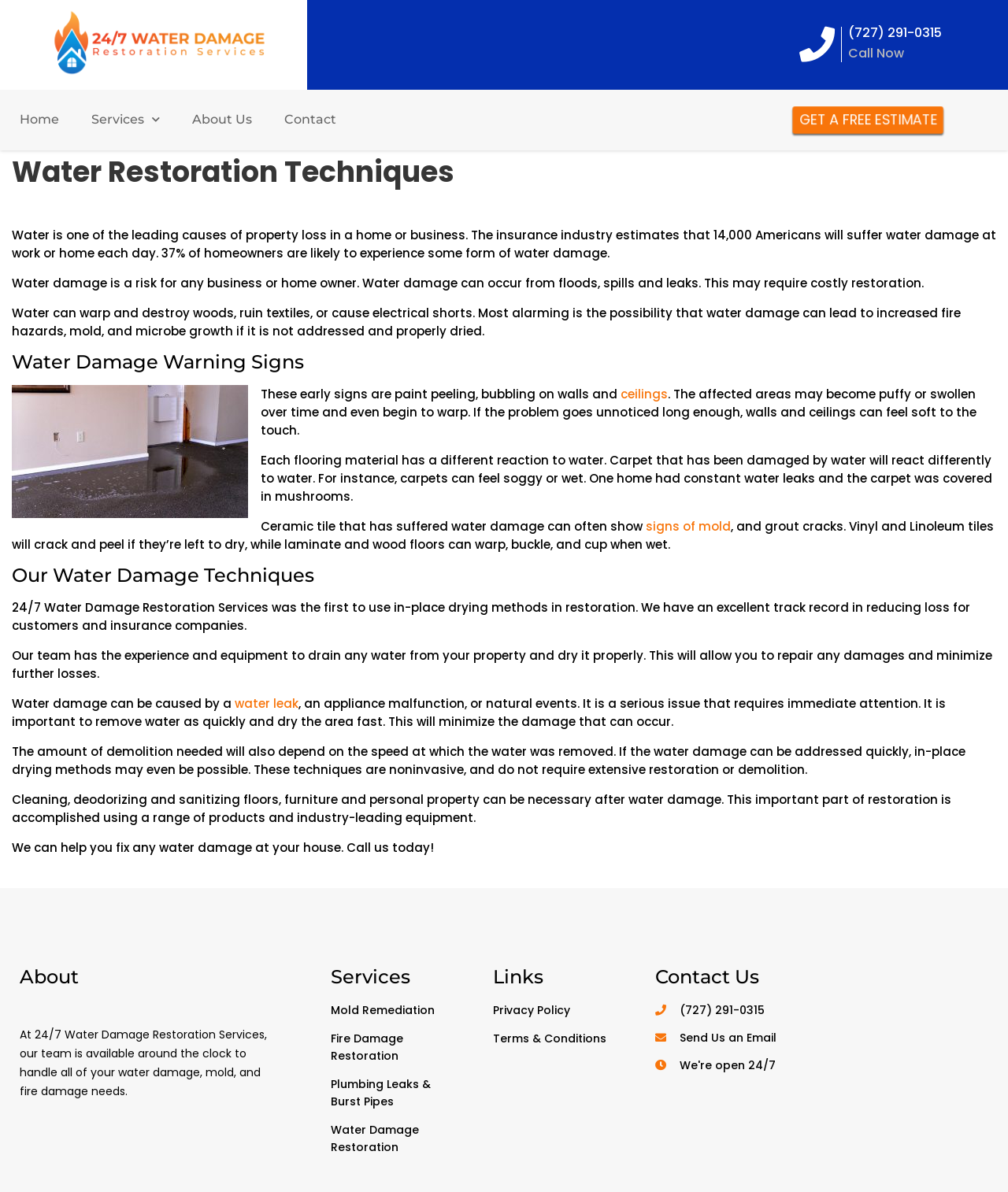Please locate the bounding box coordinates of the element that should be clicked to achieve the given instruction: "Navigate to the 'Services' page".

[0.091, 0.094, 0.159, 0.107]